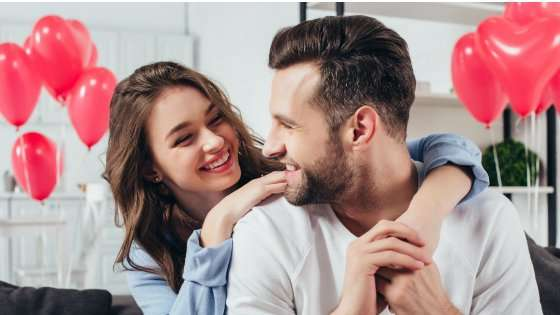Use a single word or phrase to answer the question: 
What is the woman's hair style?

Soft waves